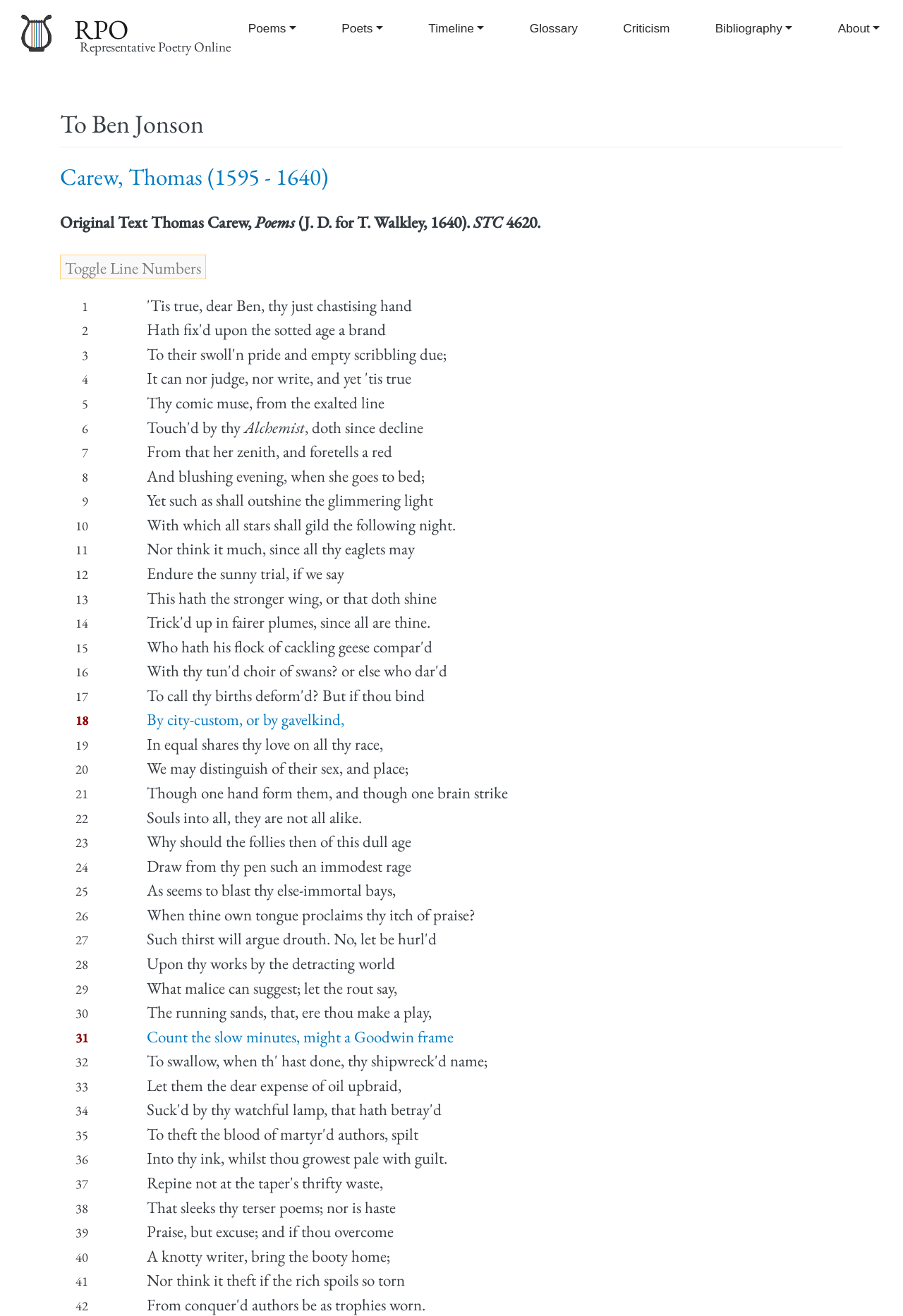Determine the bounding box coordinates of the section to be clicked to follow the instruction: "Read the poem 'To Ben Jonson'". The coordinates should be given as four float numbers between 0 and 1, formatted as [left, top, right, bottom].

[0.066, 0.082, 0.934, 0.112]